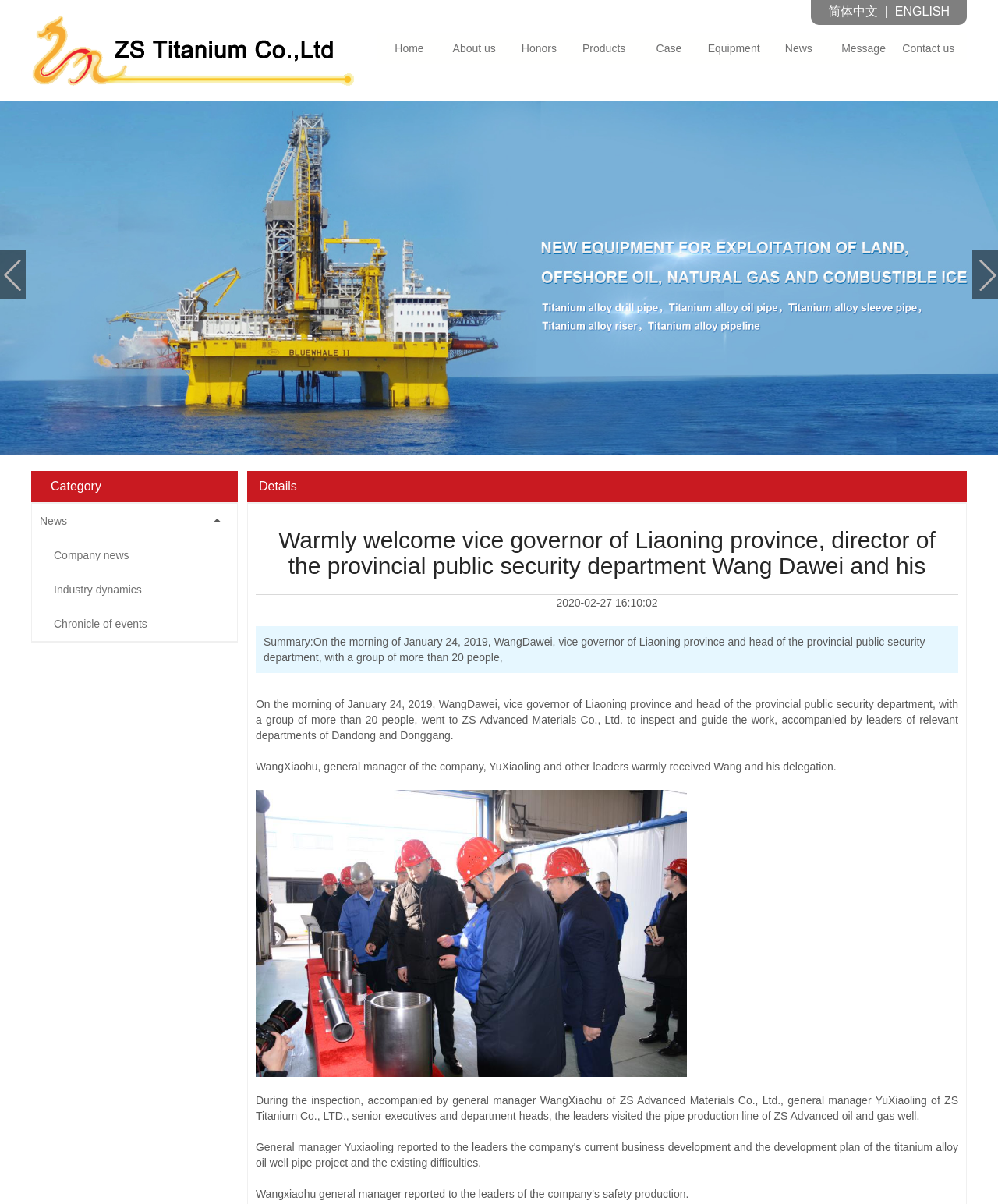Deliver a detailed narrative of the webpage's visual and textual elements.

The webpage is about Zhongshi Titanium Industry Co., Ltd. and features a news article about a visit from a high-ranking government official. At the top left of the page, there is a small image with a description. On the top right, there are language selection links for Simplified Chinese and English. Below these links, there is a navigation menu with links to various sections of the website, including Home, About us, Honors, Products, Case, Equipment, News, Message, and Contact us.

Below the navigation menu, there is a large banner image that spans the entire width of the page. On the left side of the page, there are two buttons for navigating through a slideshow.

The main content of the page is divided into two sections. On the left, there is a category section with links to News, Company news, Industry dynamics, and Chronicle of events. On the right, there is a details section with a heading that reads "Warmly welcome vice governor of Liaoning province, director of the provincial public security department Wang Dawei and his..." followed by a date and time stamp.

The main article is a summary of the visit, which describes how Wang Dawei, vice governor of Liaoning province, visited Zhongshi Titanium Industry Co., Ltd. with a group of over 20 people. The article includes details about the visit, including the leaders who accompanied him and the areas of the company that they inspected. The text is divided into several paragraphs, with some blank lines in between.